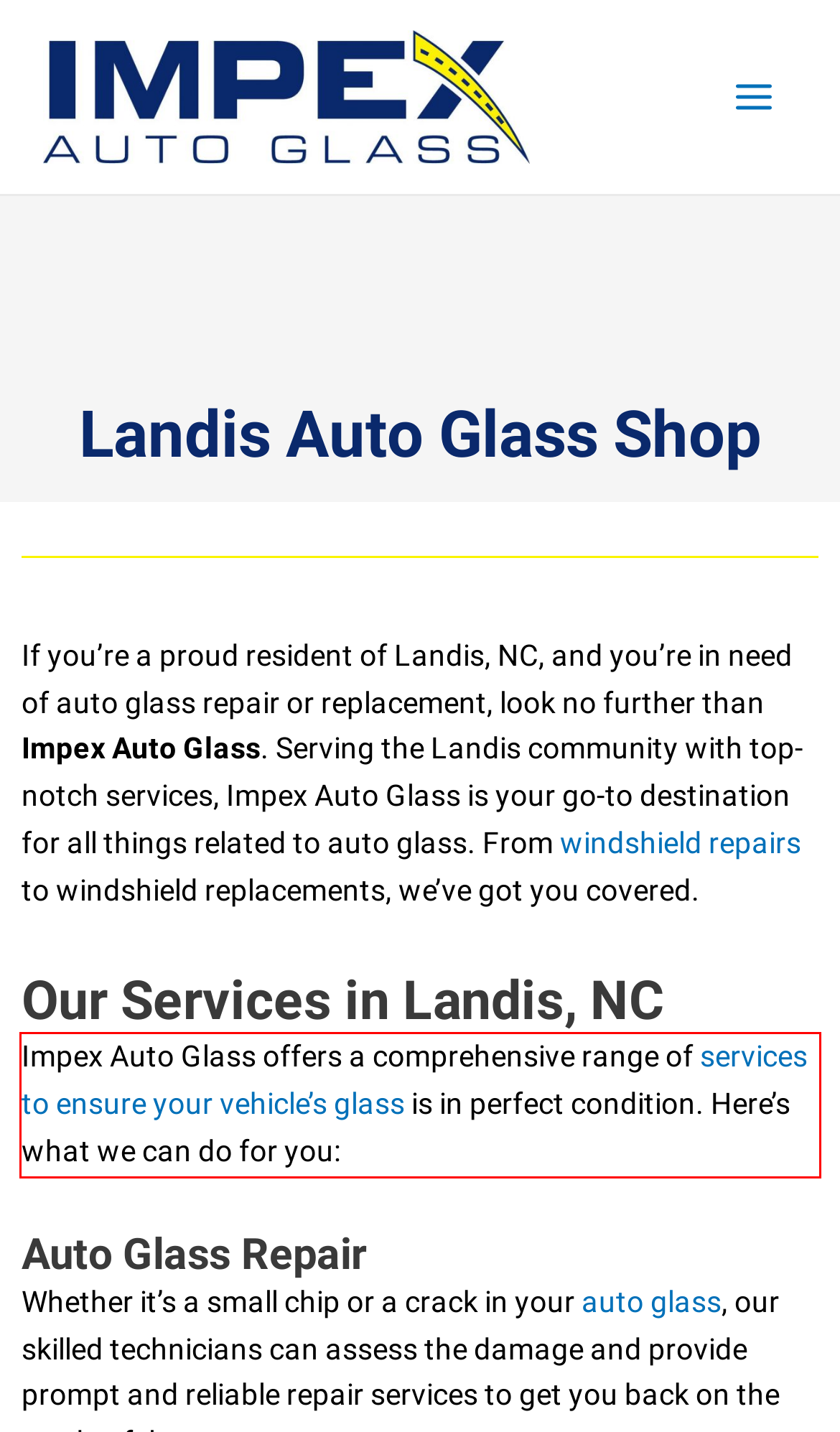There is a screenshot of a webpage with a red bounding box around a UI element. Please use OCR to extract the text within the red bounding box.

Impex Auto Glass offers a comprehensive range of services to ensure your vehicle’s glass is in perfect condition. Here’s what we can do for you: